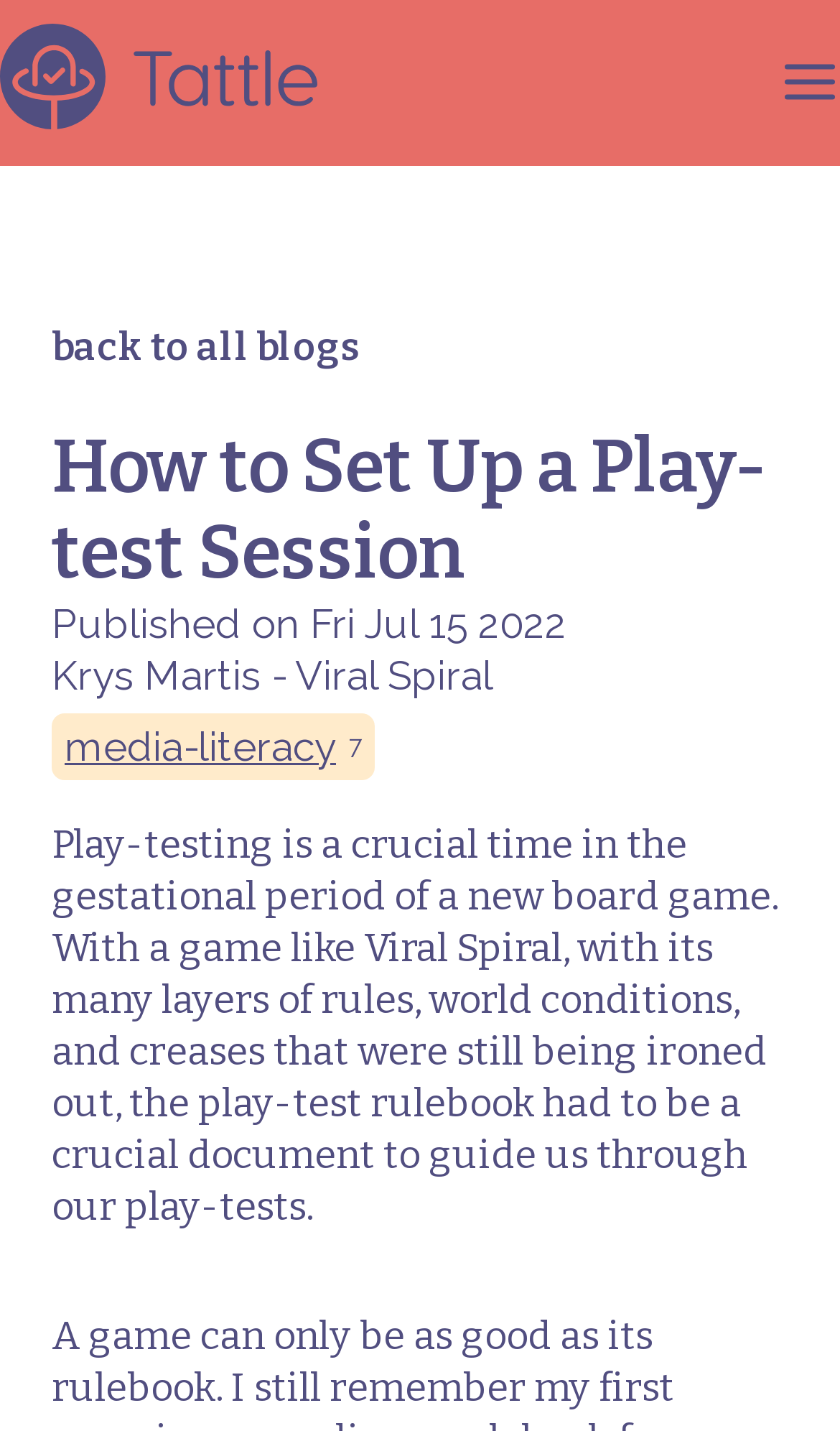Using the information in the image, give a detailed answer to the following question: What is the category of the article?

The category of the article can be found by looking at the link element that contains the category name, which is 'media-literacy 7'. This element is located below the main article content.